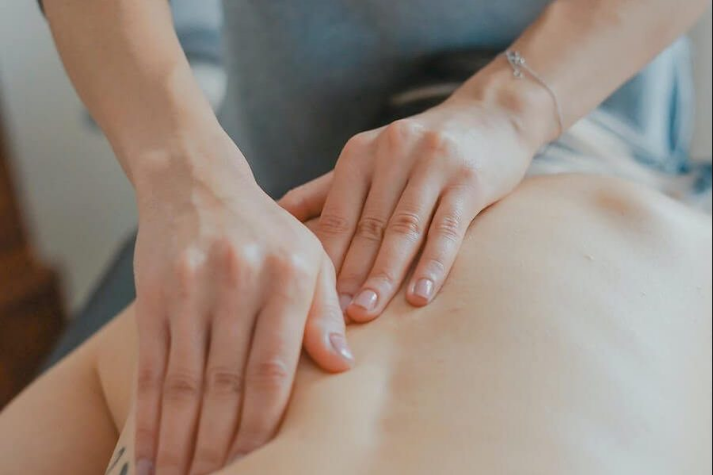What is the focus of the healing touch?
Carefully examine the image and provide a detailed answer to the question.

The caption states that the focus of the healing touch is aimed at relieving tension and promoting wellness, which implies that the primary goal of the massage is to alleviate physical and mental stress.